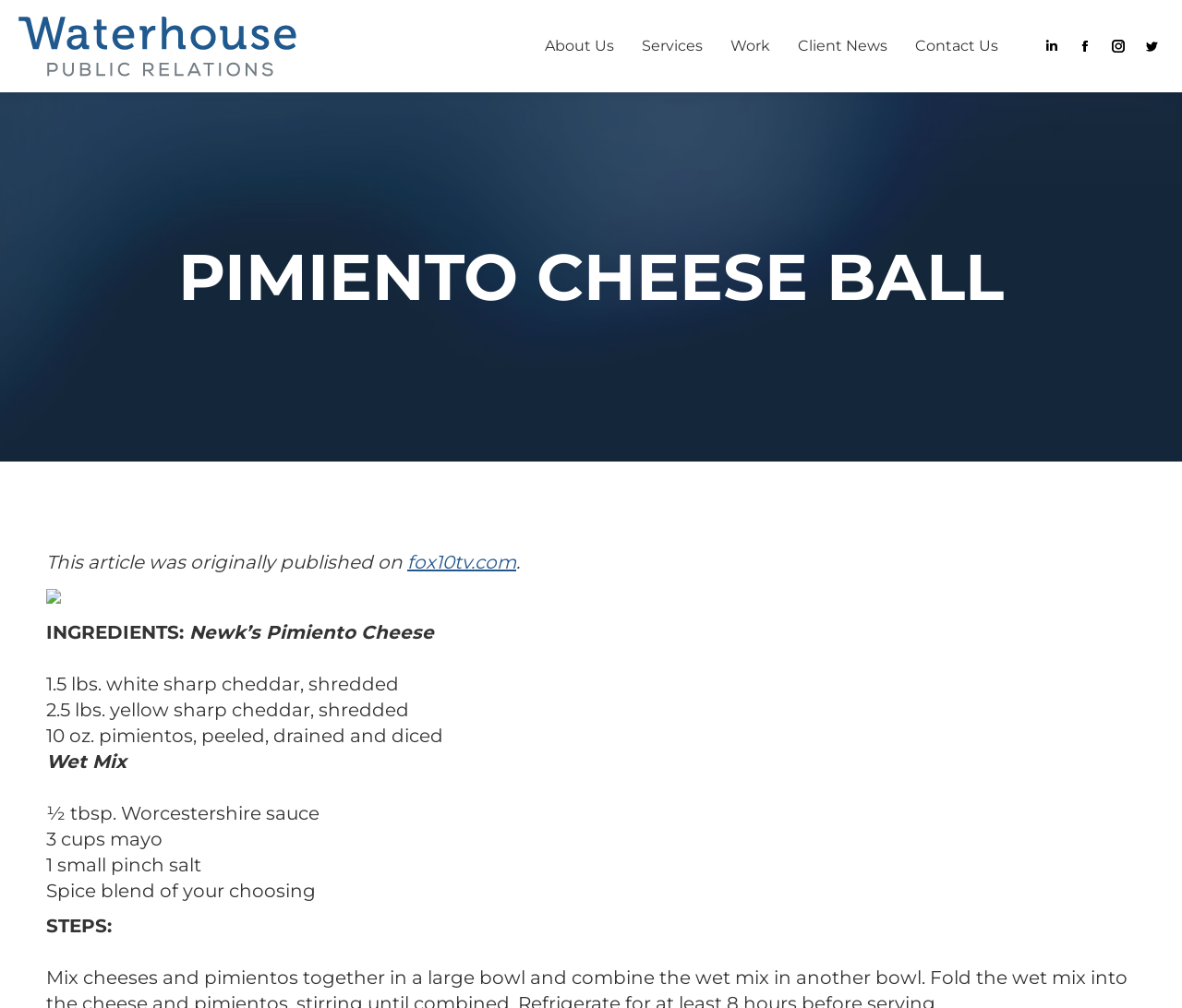Provide a thorough summary of the webpage.

The webpage is about a recipe for a Pimiento Cheese Ball. At the top, there is a navigation menu with links to "About Us", "Services", "Work", "Client News", and "Contact Us". Below the navigation menu, there are social media links to Linkedin, Facebook, Instagram, and Twitter.

The main content of the webpage is divided into two sections. The first section is a heading that reads "PIMIENTO CHEESE BALL" and has a note below it stating that the article was originally published on fox10tv.com. There is also a small image next to the note.

The second section is a list of ingredients and steps to make the Pimiento Cheese Ball. The ingredients are listed in a vertical column, with each item on a new line. The ingredients include Newk's Pimiento Cheese, white sharp cheddar, yellow sharp cheddar, pimientos, Worcestershire sauce, mayo, salt, and a spice blend. Below the ingredients, there is a heading that reads "STEPS:" but the actual steps are not provided in the accessibility tree.

Throughout the webpage, there are no images other than the small image next to the note about the original publication and the social media icons. The layout is organized, with clear headings and concise text.